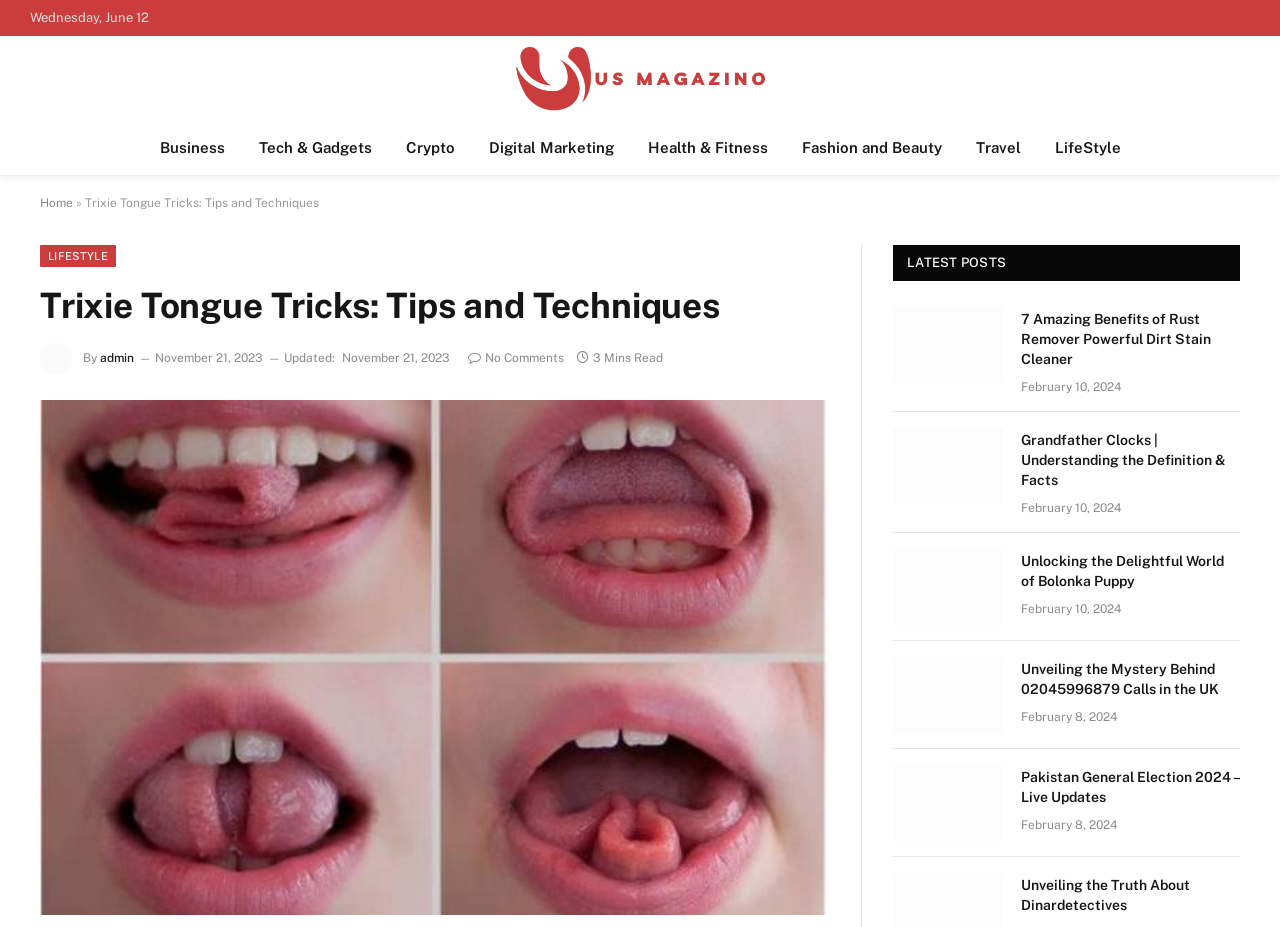How many minutes does it take to read the article 'Trixie Tongue Tricks: Tips and Techniques'?
Make sure to answer the question with a detailed and comprehensive explanation.

I found the reading time of the article by looking at the text '3 Mins Read' at the top of the article.